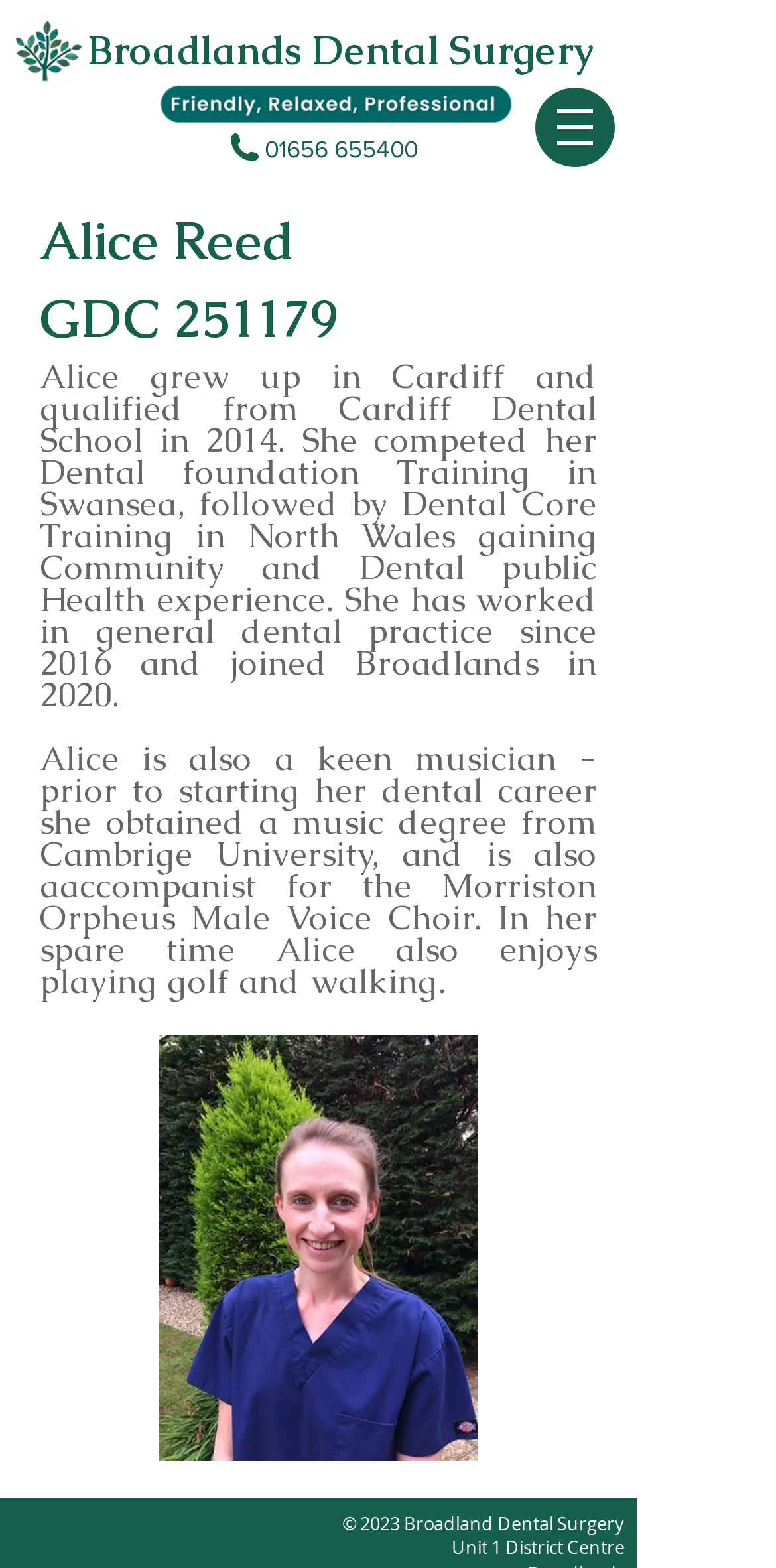Provide a short answer to the following question with just one word or phrase: What is the address of the dental surgery?

Unit 1 District Centre